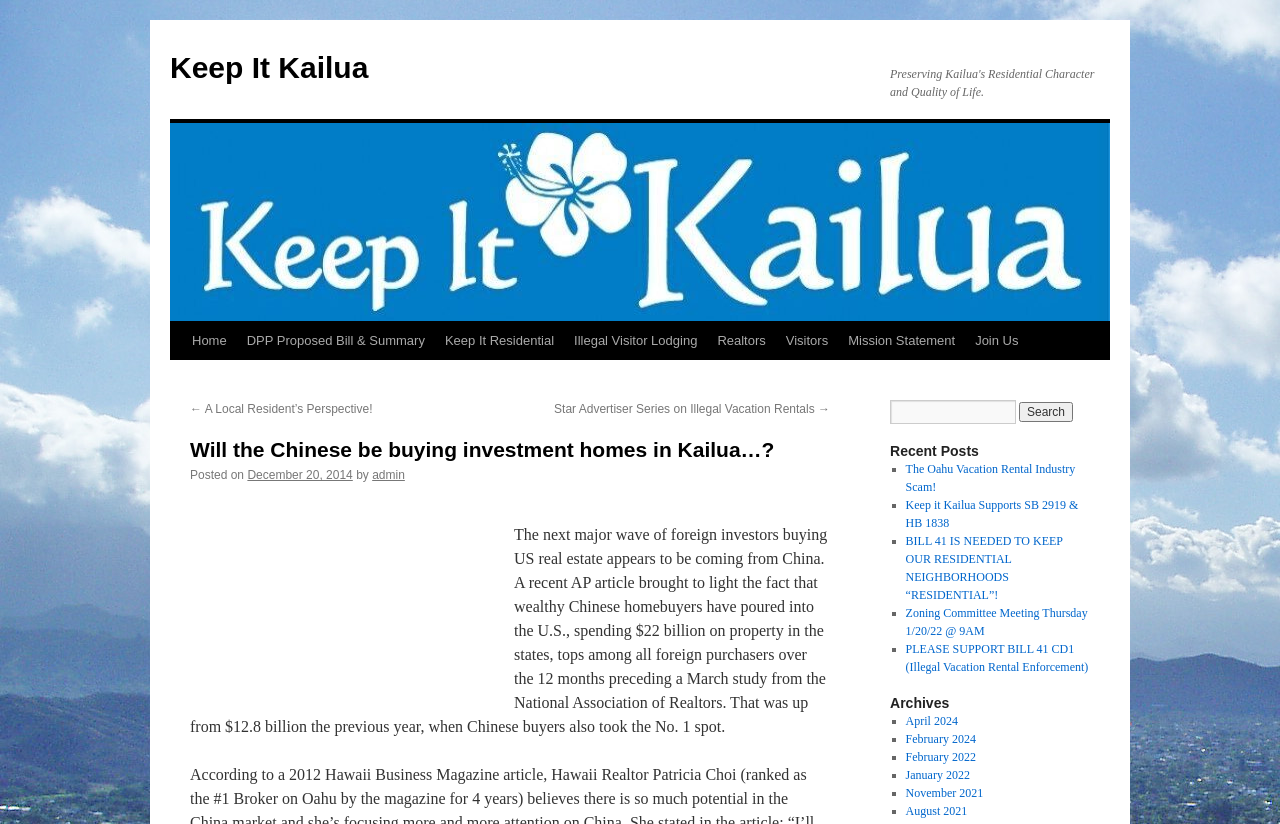Using details from the image, please answer the following question comprehensively:
What is the category of the archives section?

The category of the archives section can be inferred from the links listed, which appear to be monthly archives, such as 'April 2024', 'February 2024', and 'January 2022'.